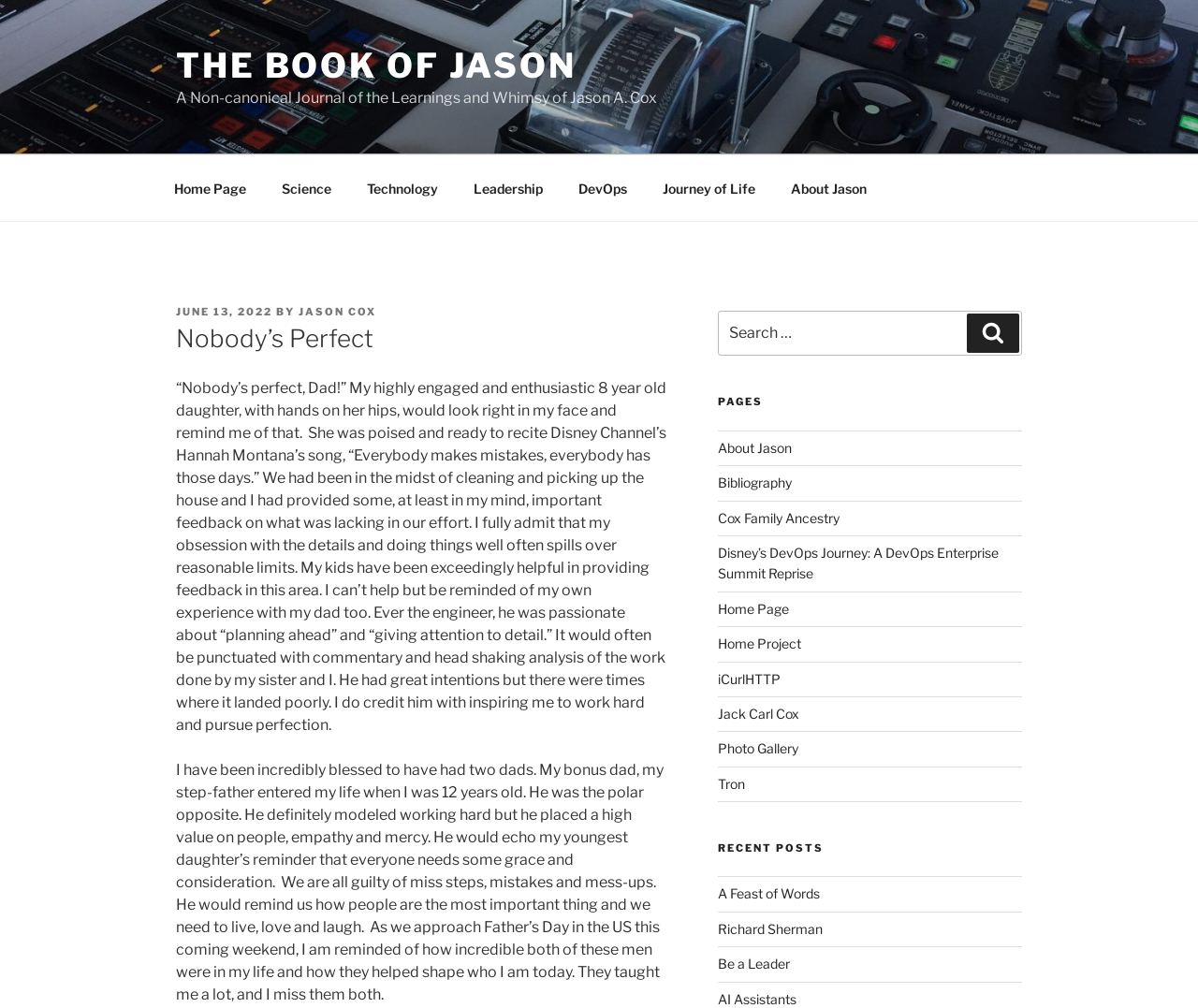Identify the bounding box coordinates of the element that should be clicked to fulfill this task: "Visit the 'About Jason' page". The coordinates should be provided as four float numbers between 0 and 1, i.e., [left, top, right, bottom].

[0.599, 0.436, 0.661, 0.452]